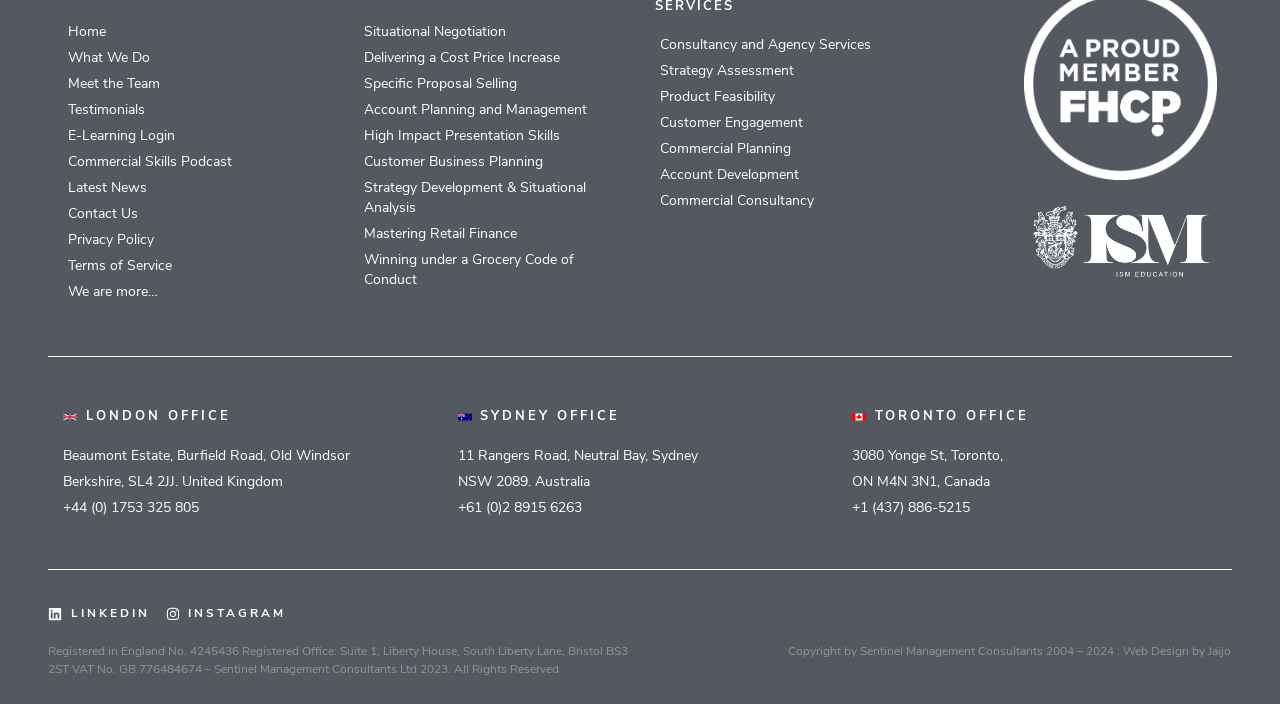Determine the bounding box coordinates of the section I need to click to execute the following instruction: "Explore 'Recent Posts'". Provide the coordinates as four float numbers between 0 and 1, i.e., [left, top, right, bottom].

None